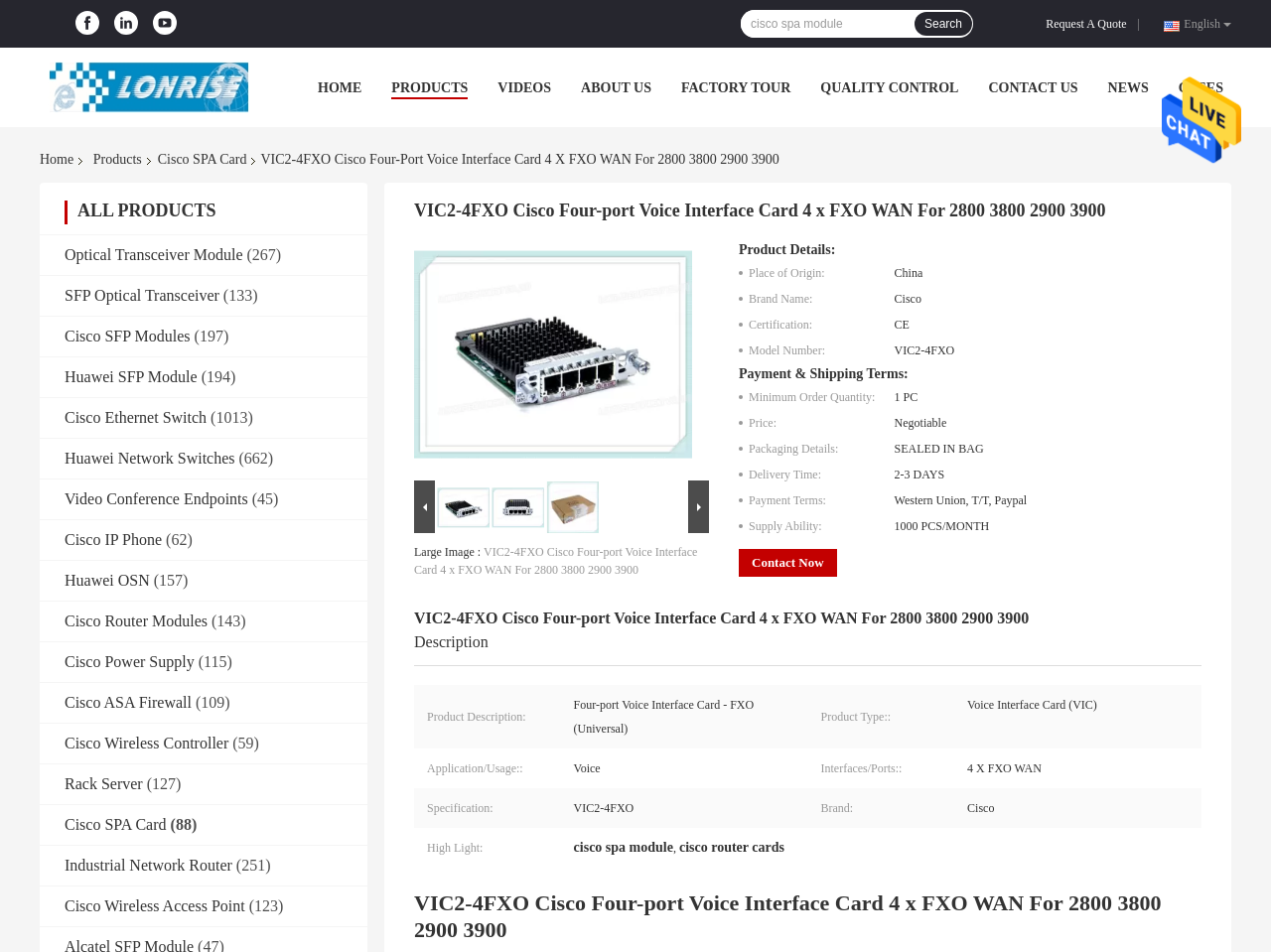Identify the bounding box coordinates of the section that should be clicked to achieve the task described: "Go to the HOME page".

[0.25, 0.084, 0.285, 0.1]